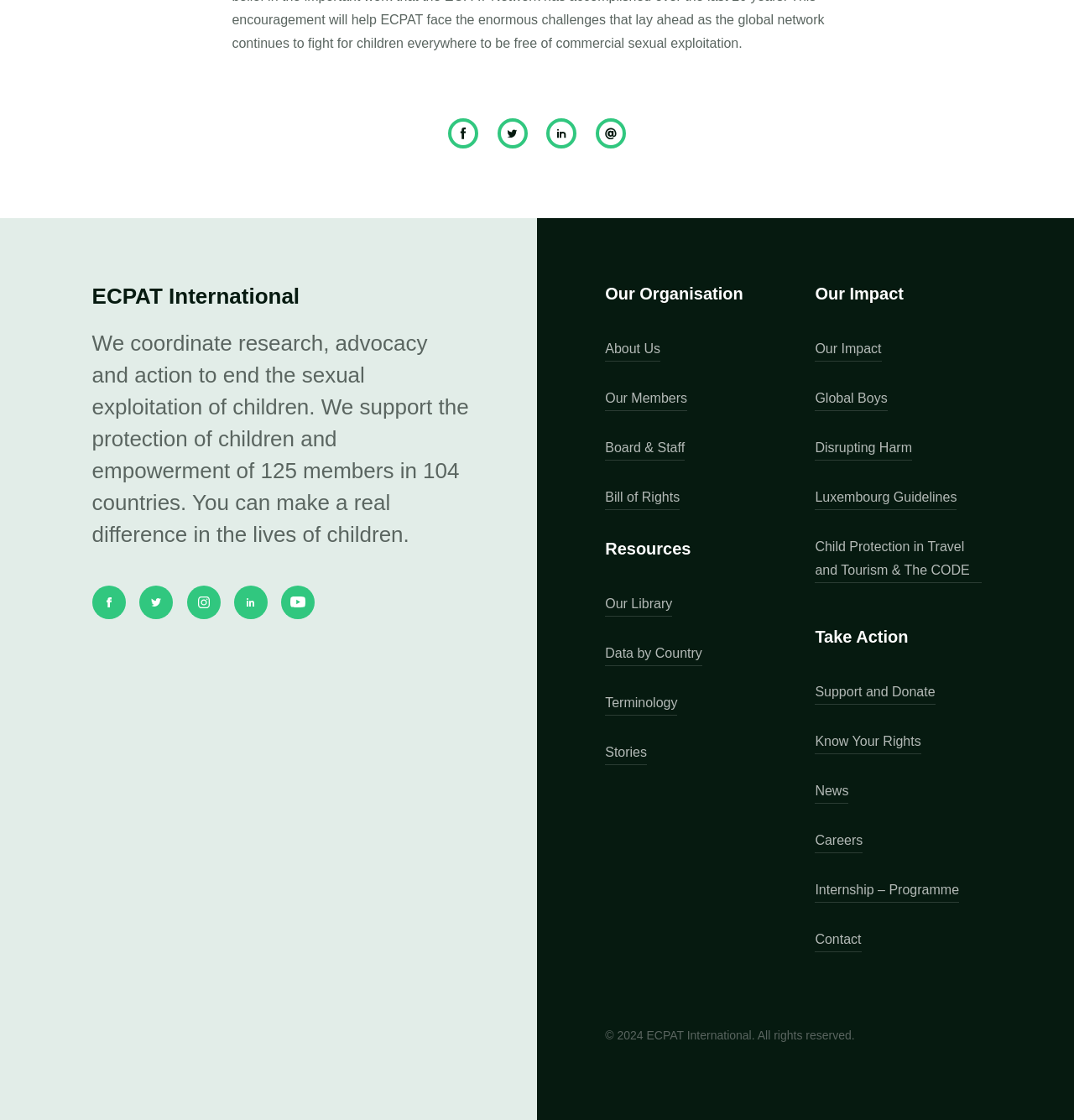Using the information shown in the image, answer the question with as much detail as possible: What is the purpose of the organization?

The purpose of the organization can be inferred from the StaticText element with the text 'We coordinate research, advocacy and action to end the sexual exploitation of children.' located below the heading element.